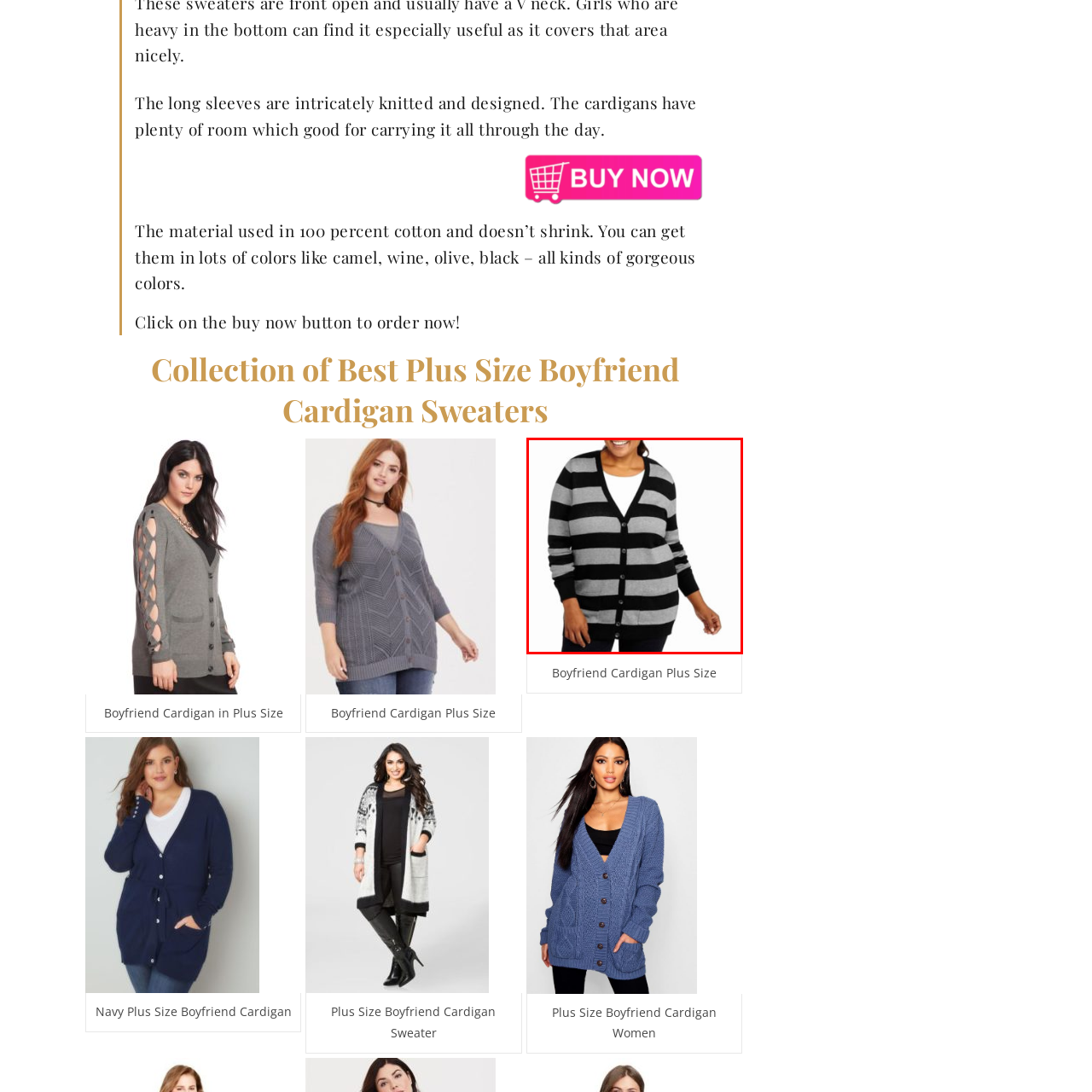Compose a thorough description of the image encased in the red perimeter.

This image features a stylish plus-size boyfriend cardigan designed with bold black and gray horizontal stripes. It is characterized by a deep V-neckline and a button-down front, offering a relaxed and comfortable fit that makes it ideal for everyday wear. The cardigan has long sleeves and a slightly loose silhouette, providing ample room for movement and layering over various outfits. This versatile piece is perfect for adding a cozy yet fashionable touch to any ensemble, making it a great choice for casual outings or lounging at home.